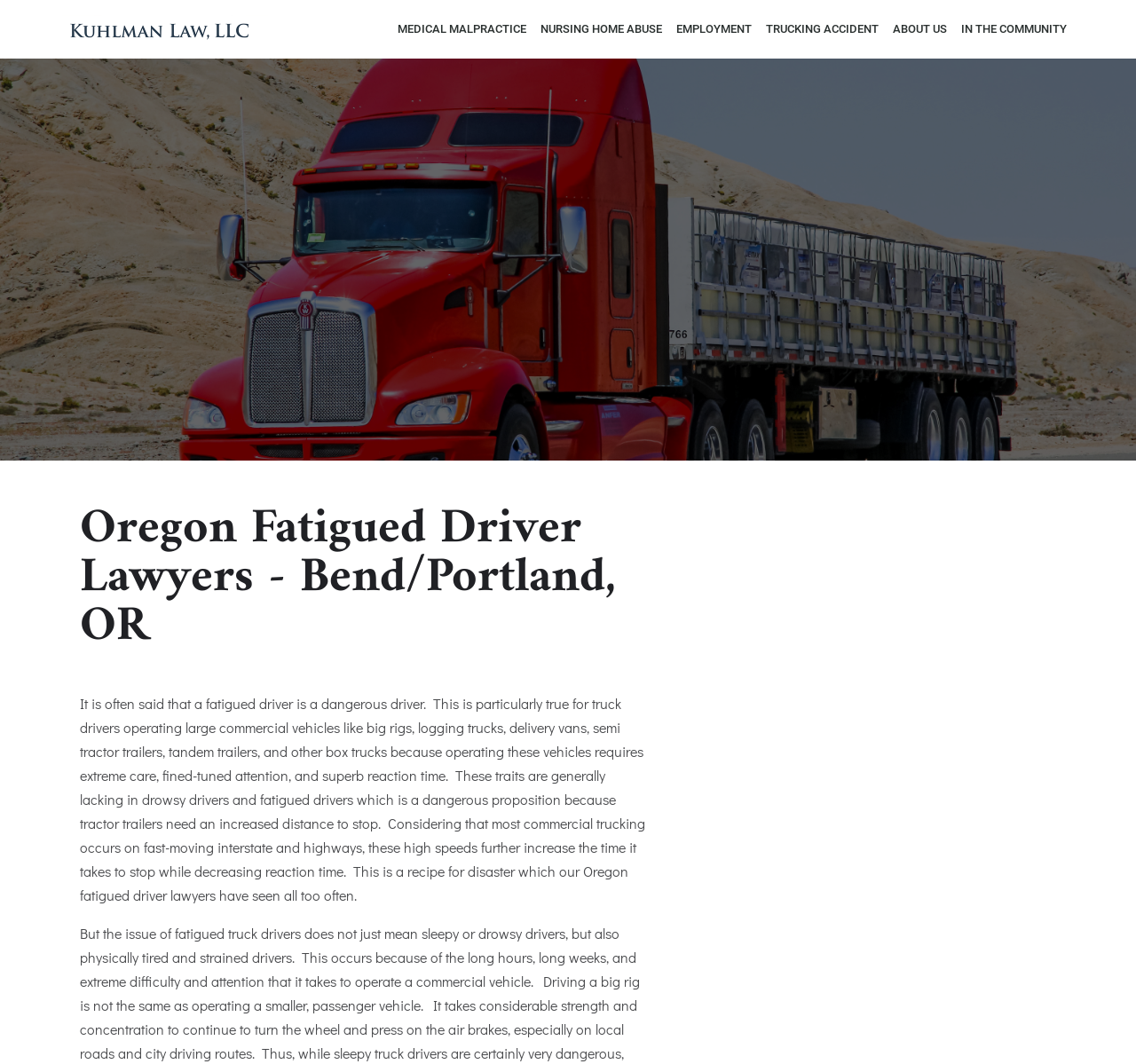Identify the bounding box of the UI element described as follows: "Employment". Provide the coordinates as four float numbers in the range of 0 to 1 [left, top, right, bottom].

[0.589, 0.008, 0.668, 0.047]